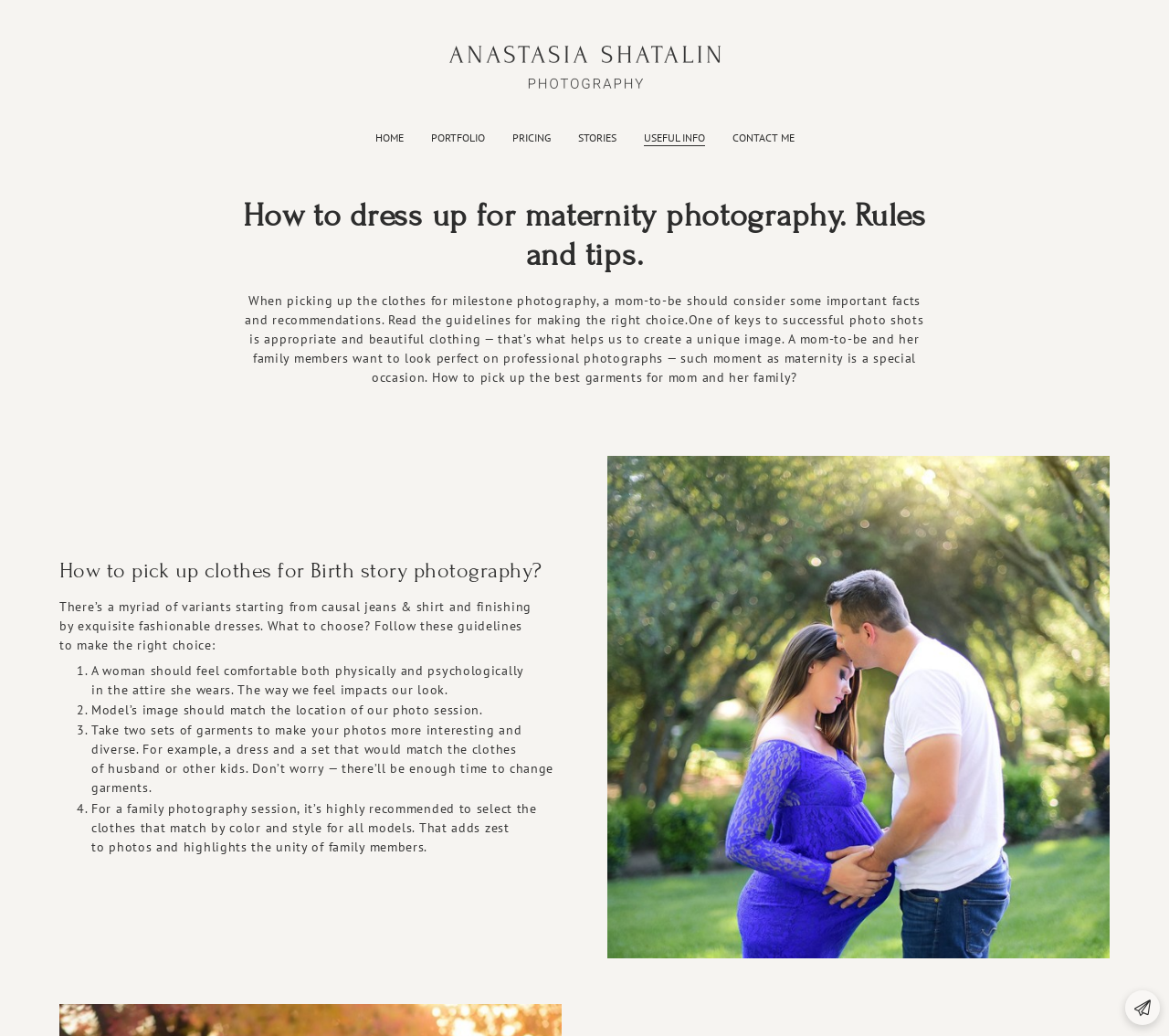Using the element description: "Pricing", determine the bounding box coordinates. The coordinates should be in the format [left, top, right, bottom], with values between 0 and 1.

[0.438, 0.126, 0.471, 0.139]